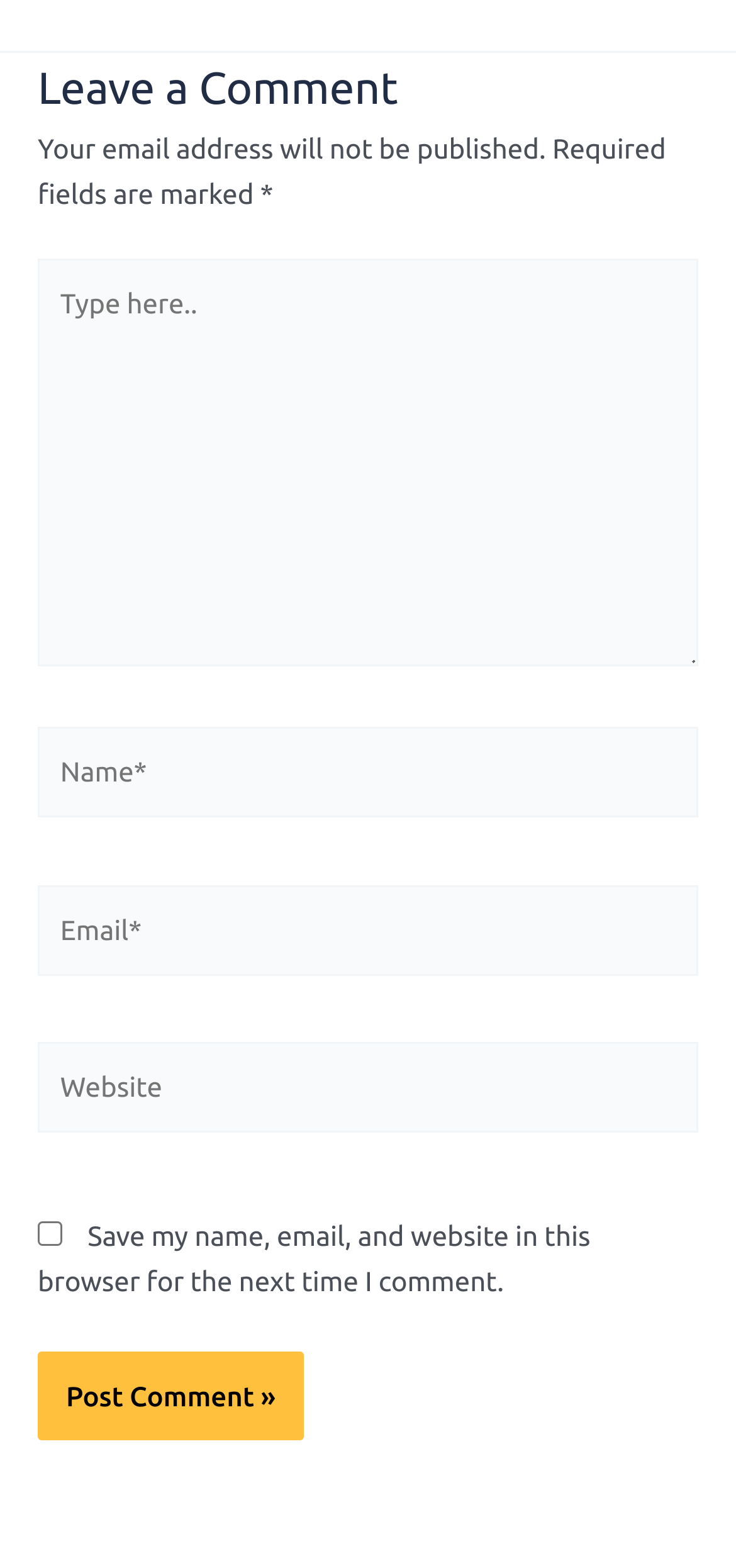Please look at the image and answer the question with a detailed explanation: How many textboxes are required?

There are three required textboxes on the webpage: 'Type here..' for the comment, 'Name*' for the user's name, and 'Email*' for the user's email address.